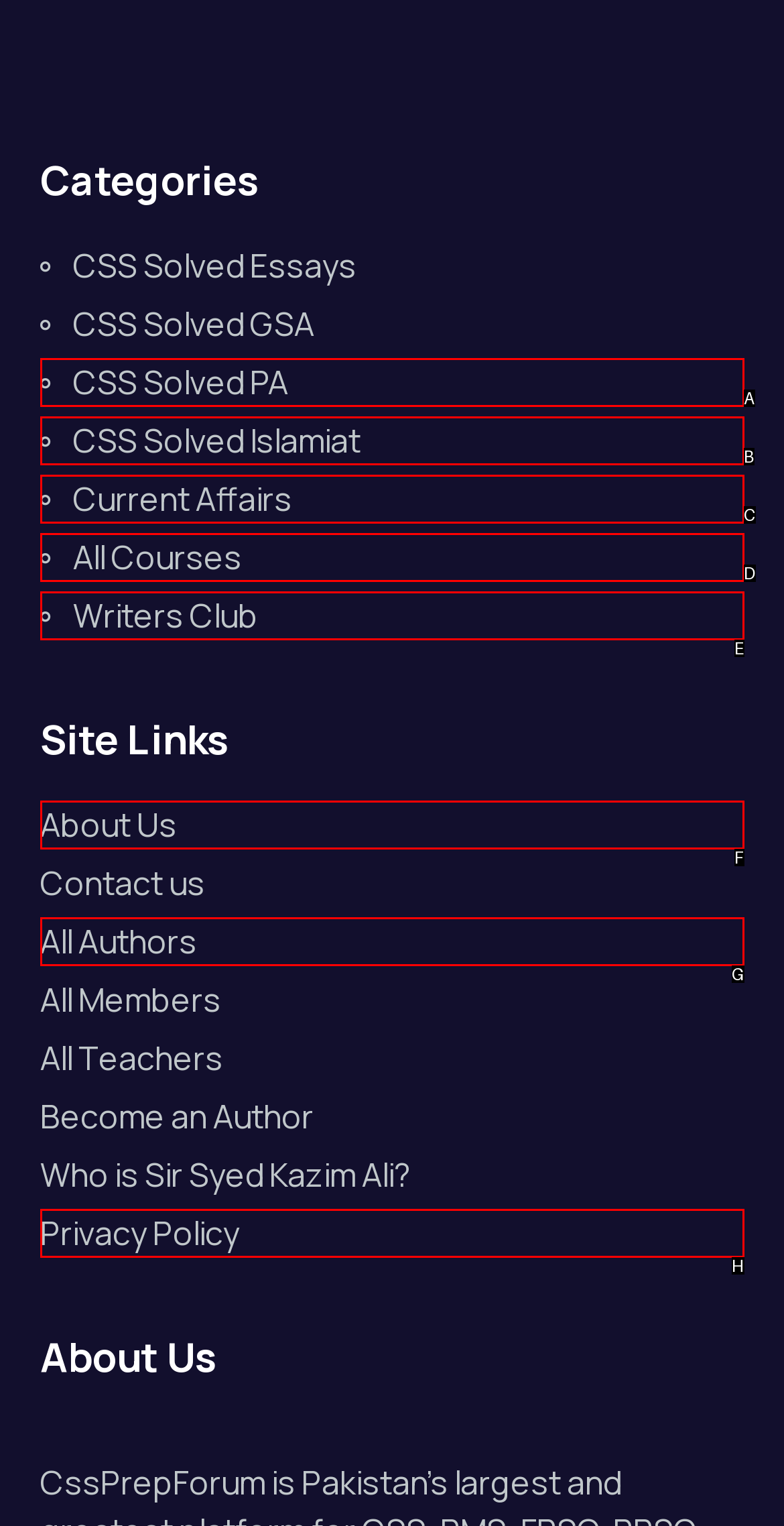Using the description: CSS Solved Islamiat, find the corresponding HTML element. Provide the letter of the matching option directly.

B